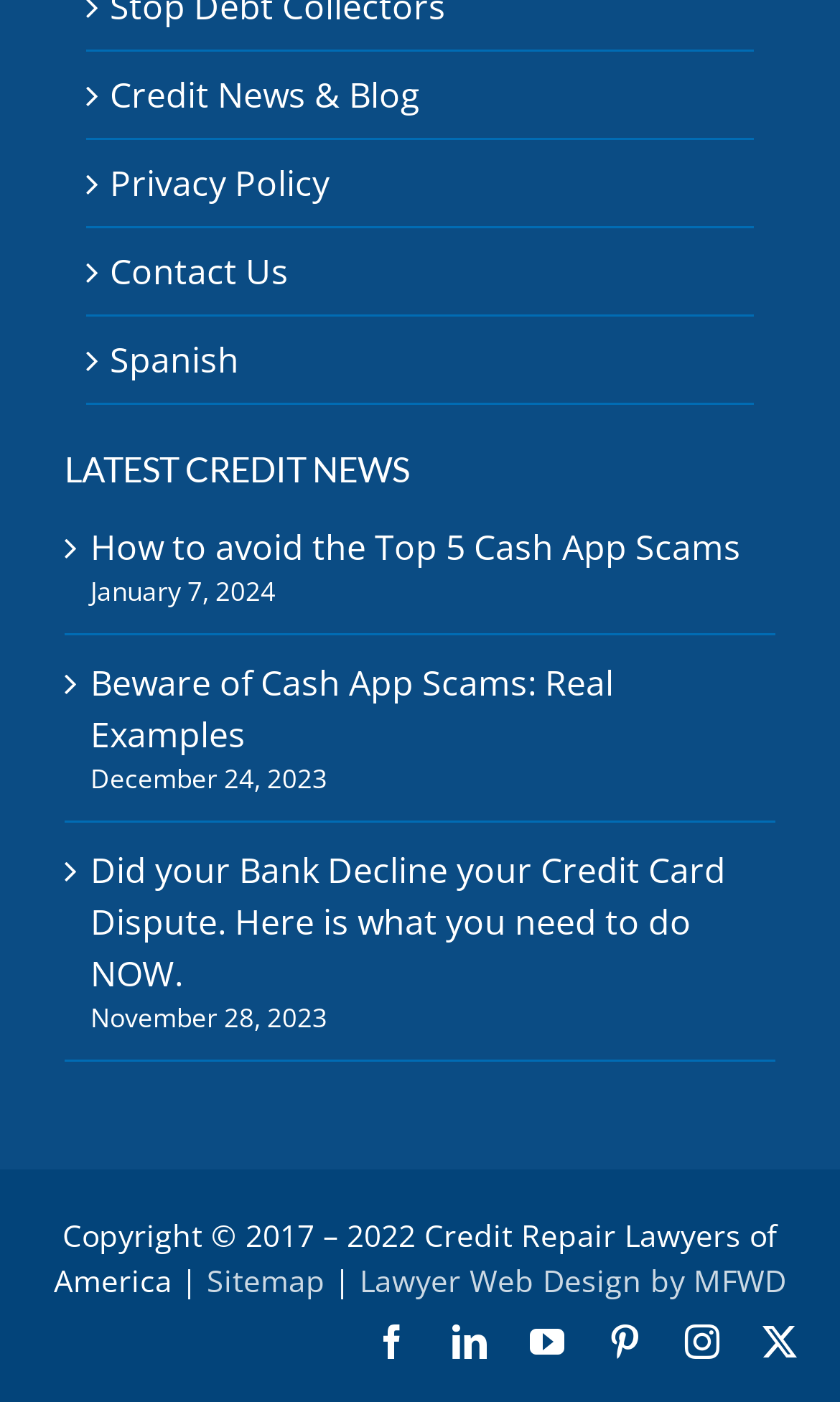Identify the bounding box coordinates for the UI element described by the following text: "Previous". Provide the coordinates as four float numbers between 0 and 1, in the format [left, top, right, bottom].

None